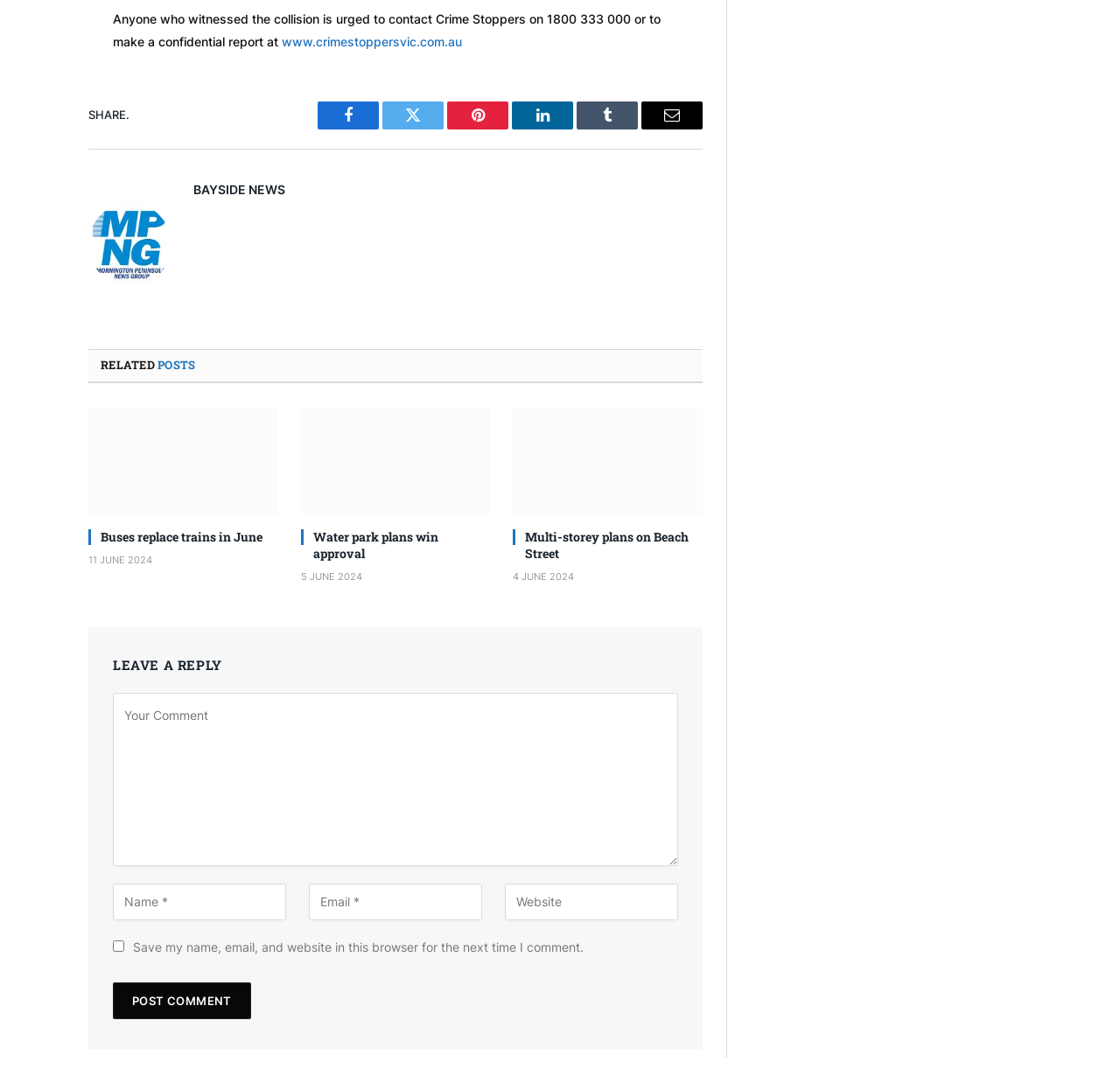Determine the bounding box coordinates for the clickable element required to fulfill the instruction: "Read related post about buses replacing trains". Provide the coordinates as four float numbers between 0 and 1, i.e., [left, top, right, bottom].

[0.079, 0.374, 0.248, 0.472]